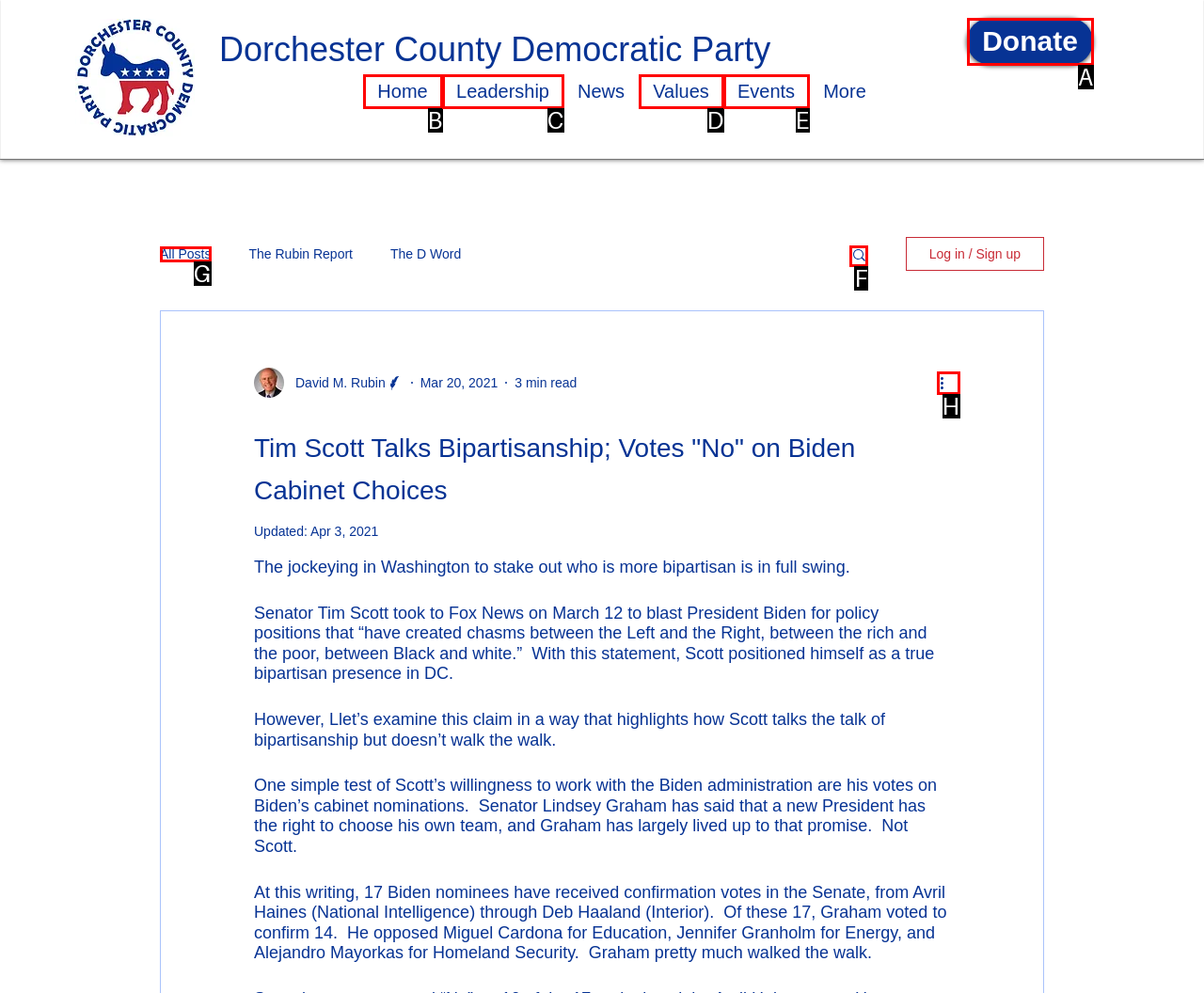Identify which lettered option completes the task: Enter your phone number. Provide the letter of the correct choice.

None